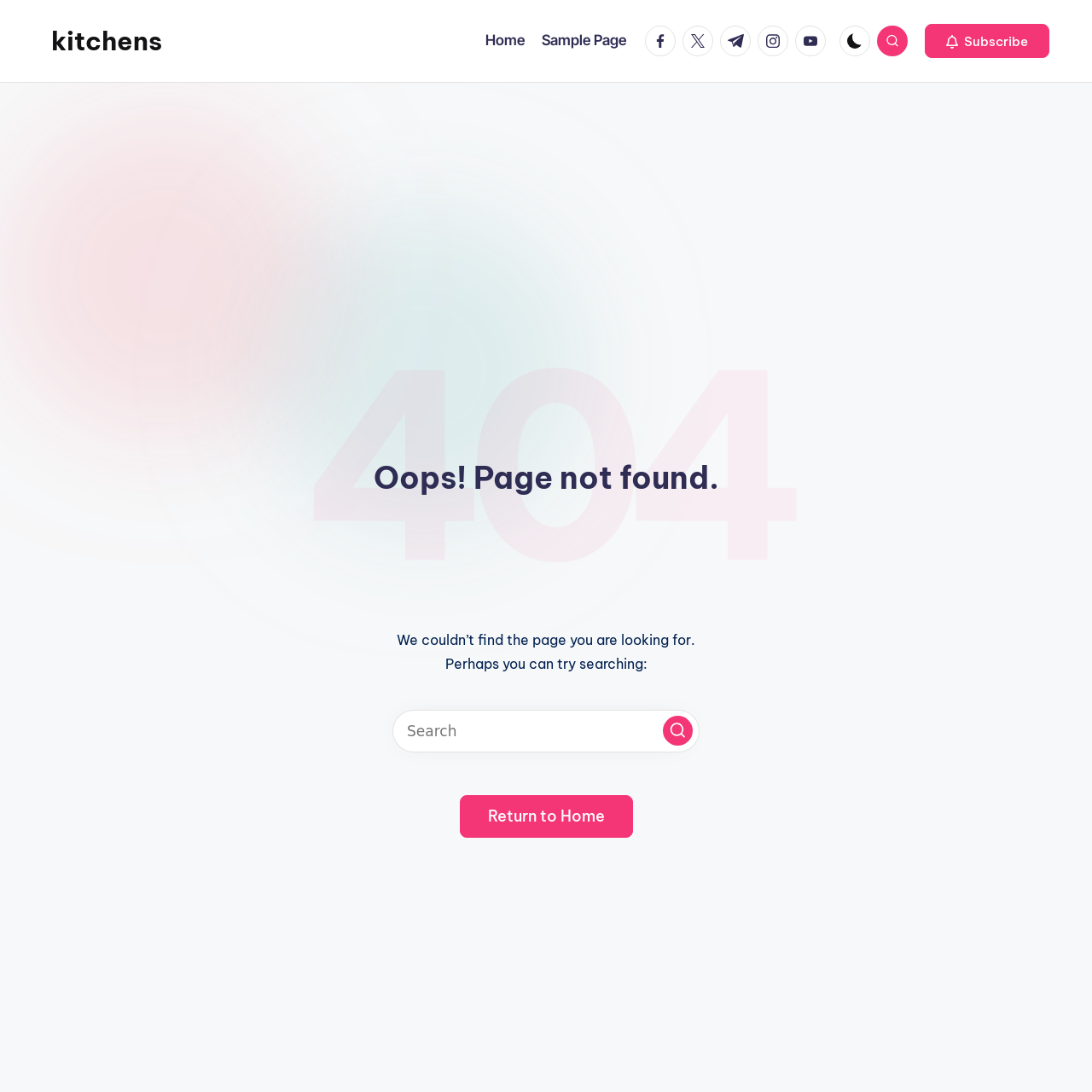Kindly respond to the following question with a single word or a brief phrase: 
What is the purpose of the search box?

To search for content